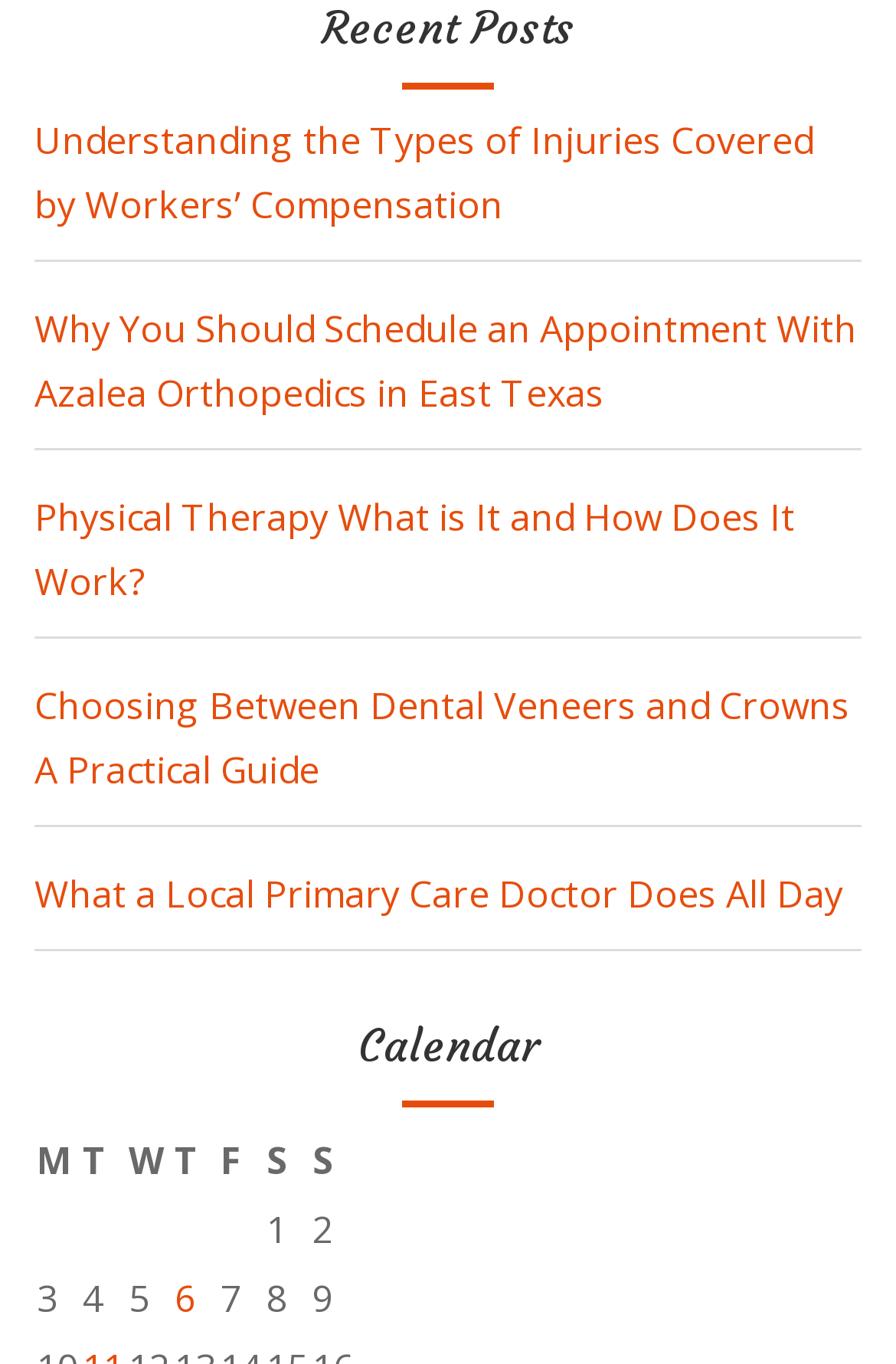What is the first day of the week in the calendar?
Using the image as a reference, deliver a detailed and thorough answer to the question.

The calendar section has a row with column headers, and the first column header is 'M', which represents Monday, the first day of the week.